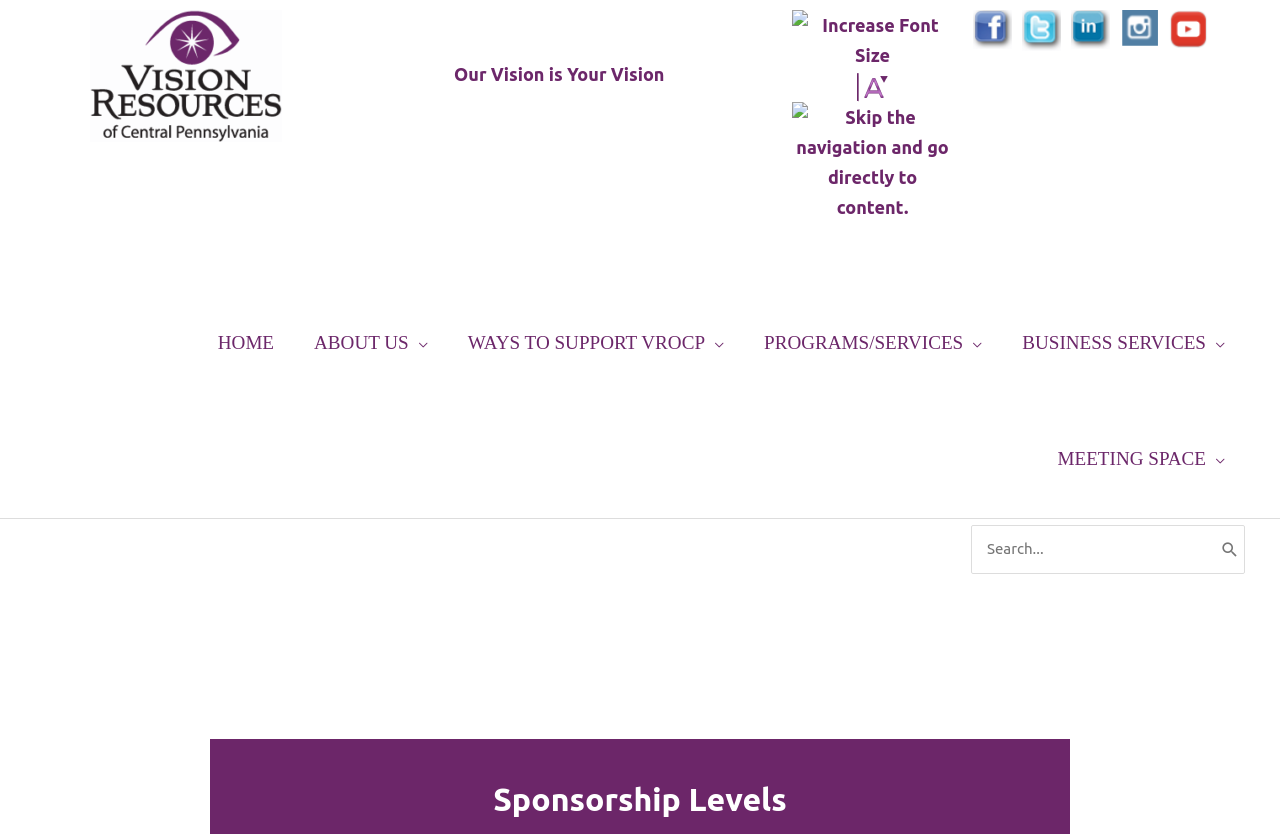Please locate the bounding box coordinates of the element's region that needs to be clicked to follow the instruction: "Search for something". The bounding box coordinates should be provided as four float numbers between 0 and 1, i.e., [left, top, right, bottom].

[0.759, 0.63, 0.972, 0.687]